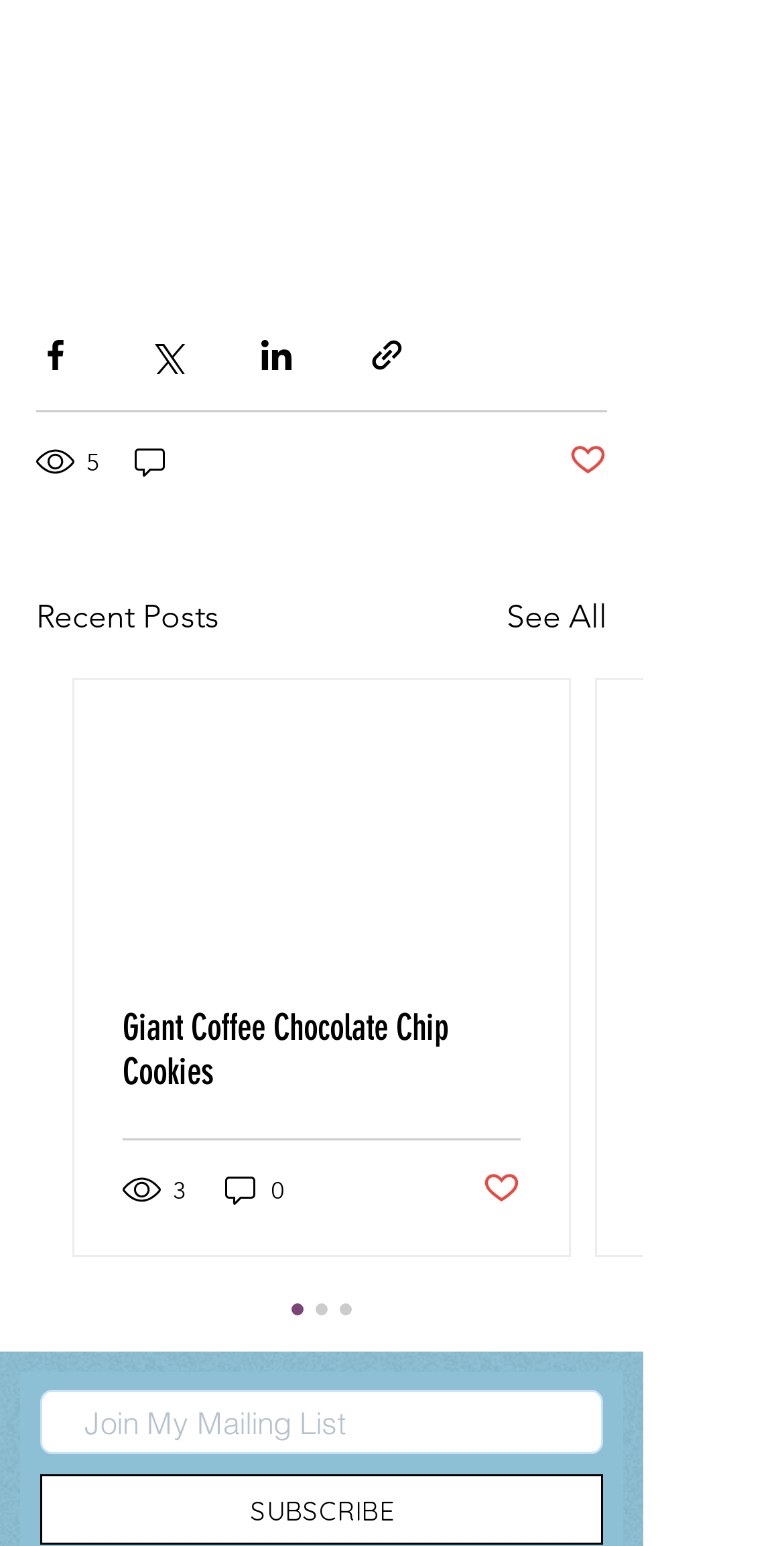Find the bounding box coordinates of the element's region that should be clicked in order to follow the given instruction: "search for something". The coordinates should consist of four float numbers between 0 and 1, i.e., [left, top, right, bottom].

None